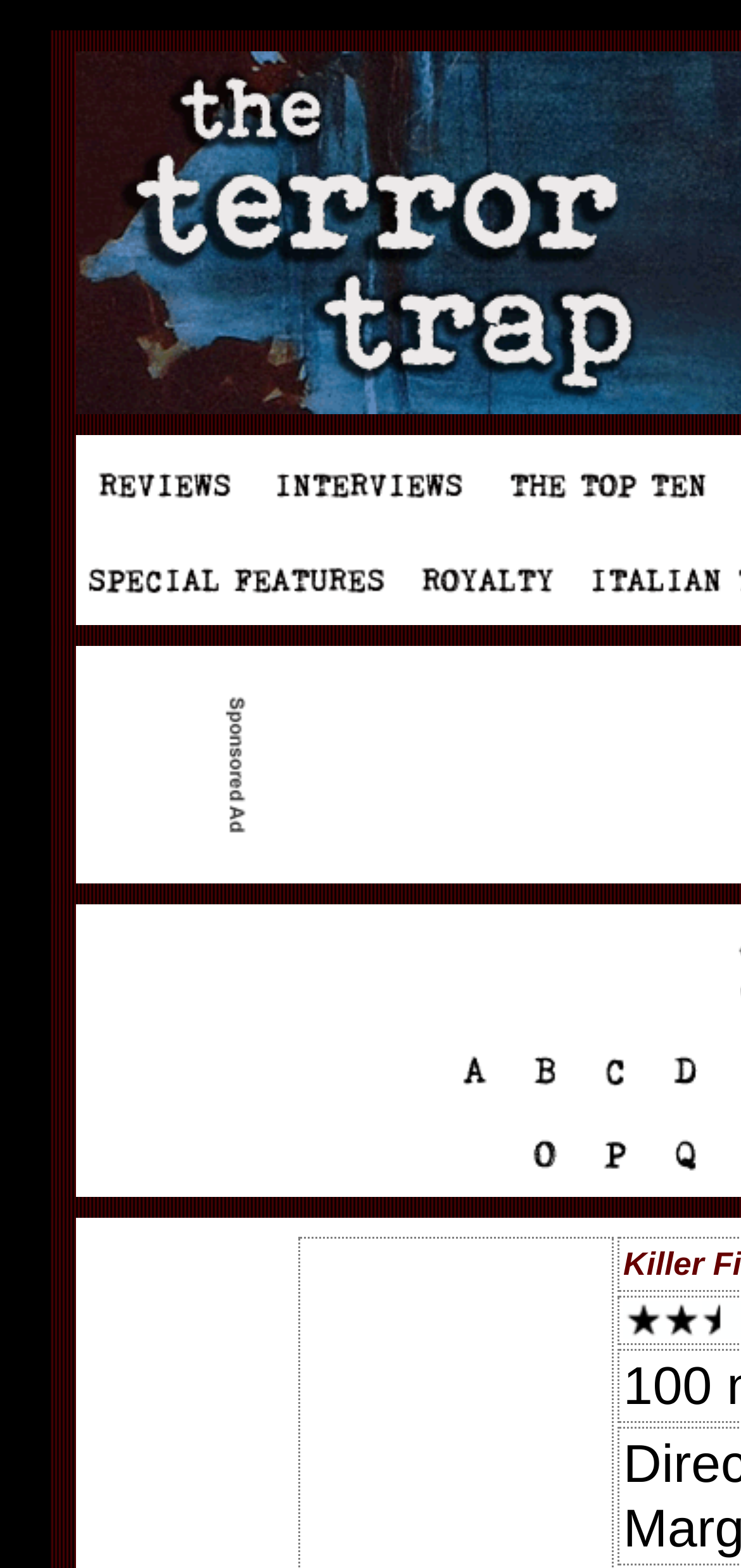Point out the bounding box coordinates of the section to click in order to follow this instruction: "click the link at the top right corner".

[0.103, 0.322, 0.338, 0.343]